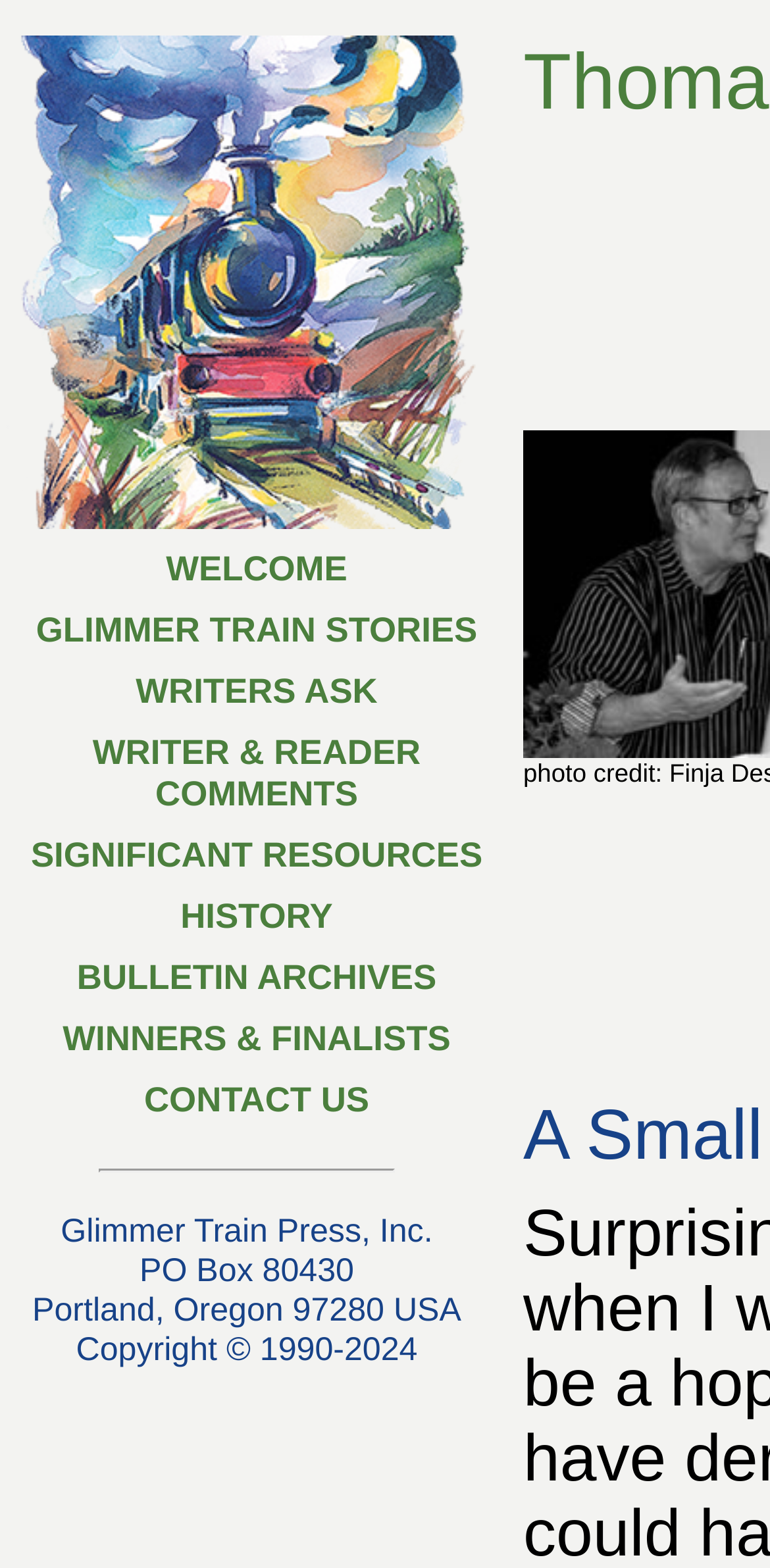Give a succinct answer to this question in a single word or phrase: 
Is there a logo on the webpage?

Yes